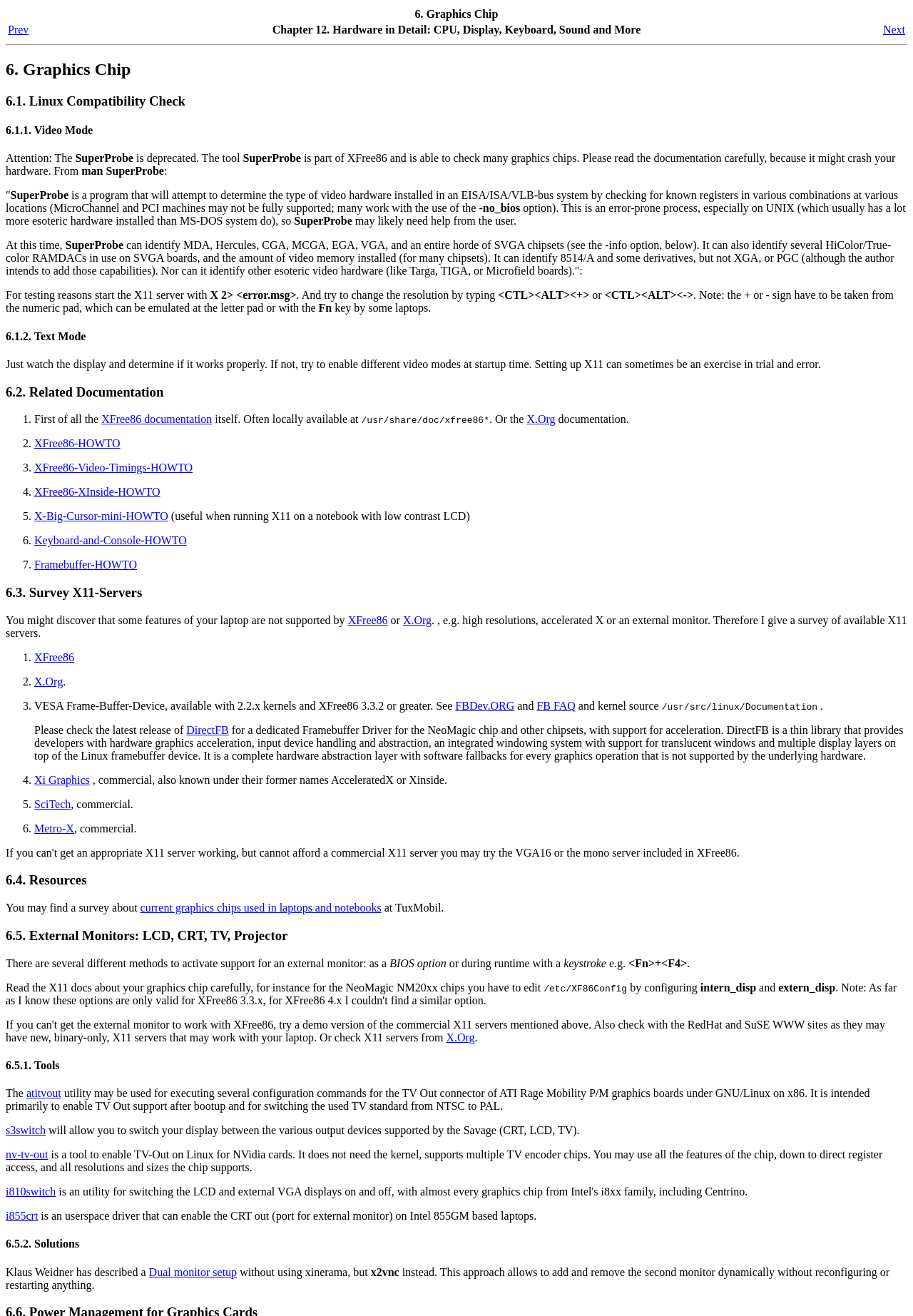Find the bounding box coordinates of the clickable area required to complete the following action: "Click Next".

[0.796, 0.017, 0.992, 0.028]